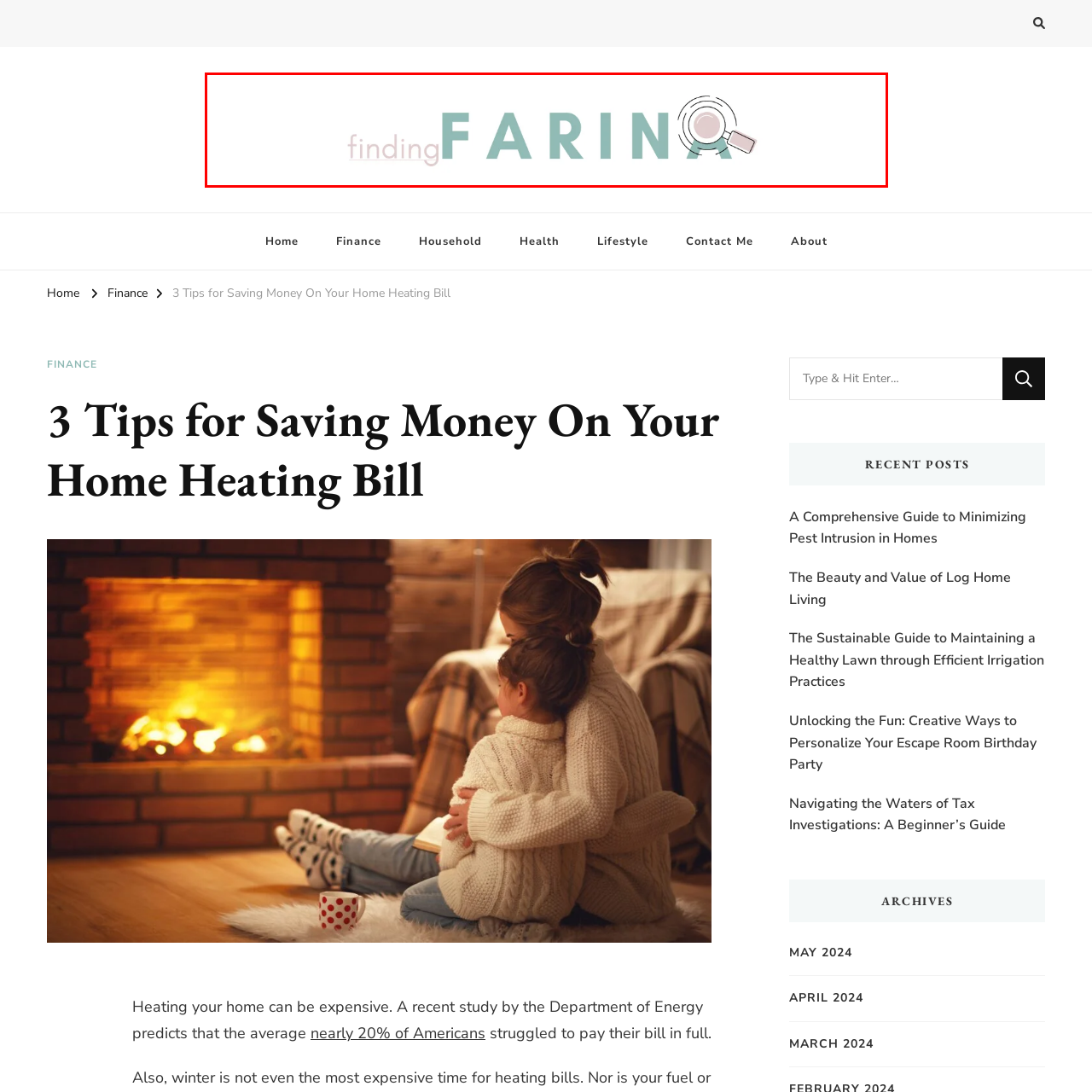Observe the image inside the red bounding box and respond to the question with a single word or phrase:
What is the theme suggested by the magnifying glass?

Exploration and discovery